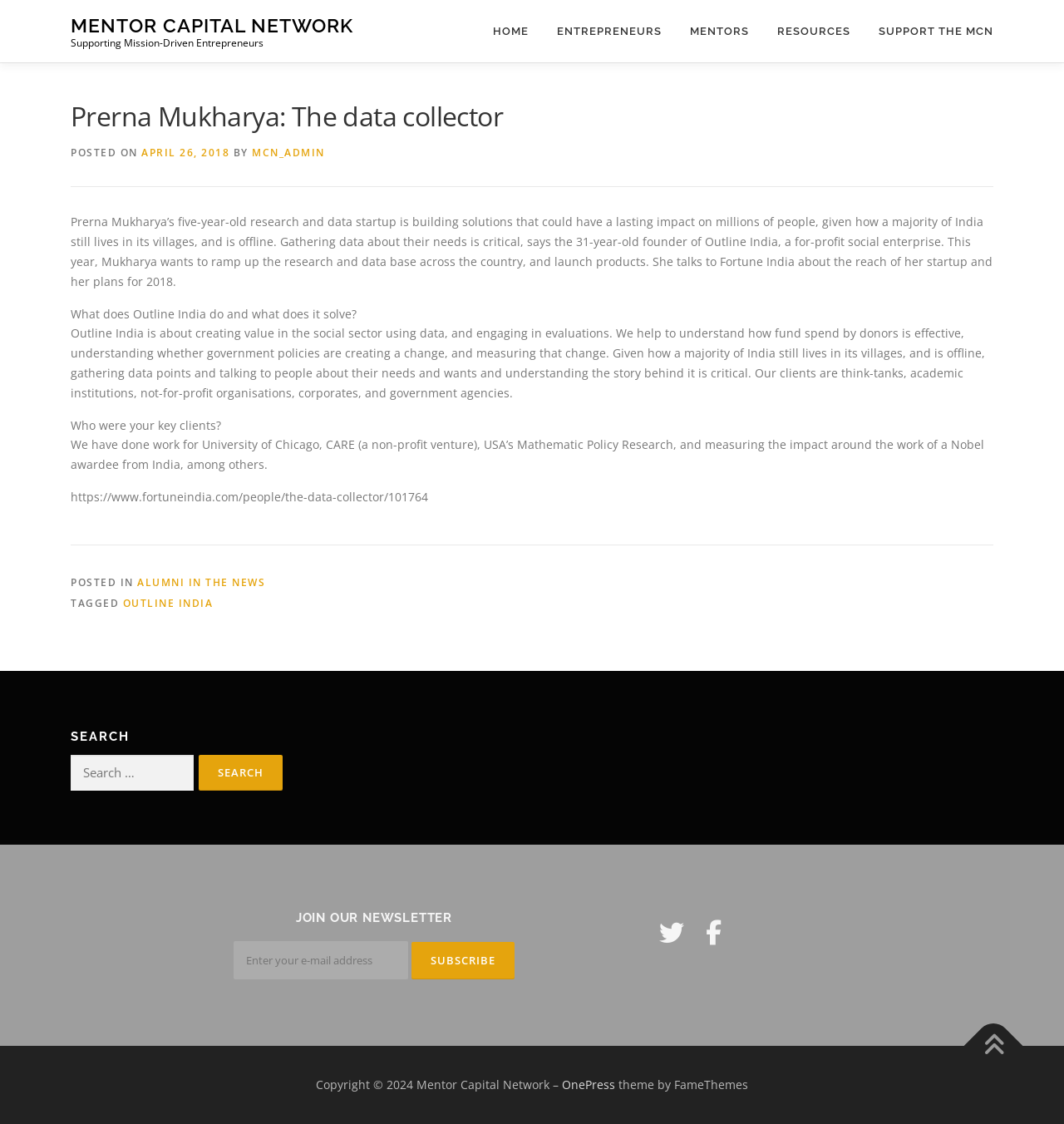Determine the bounding box coordinates of the clickable element to complete this instruction: "Click on the 'HOME' link". Provide the coordinates in the format of four float numbers between 0 and 1, [left, top, right, bottom].

[0.45, 0.0, 0.51, 0.055]